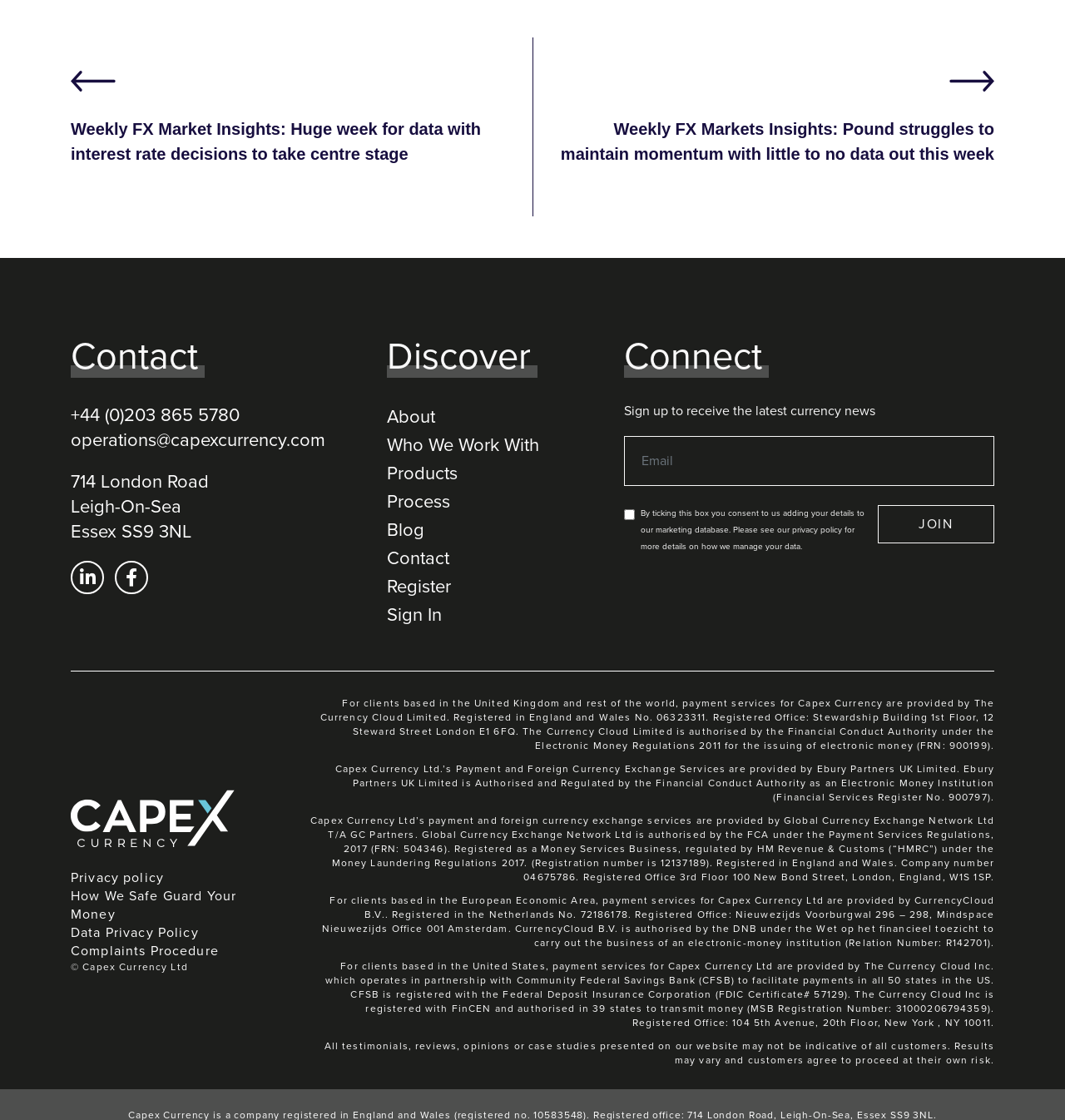Find the bounding box coordinates of the clickable region needed to perform the following instruction: "Go to the 'Network' page". The coordinates should be provided as four float numbers between 0 and 1, i.e., [left, top, right, bottom].

None